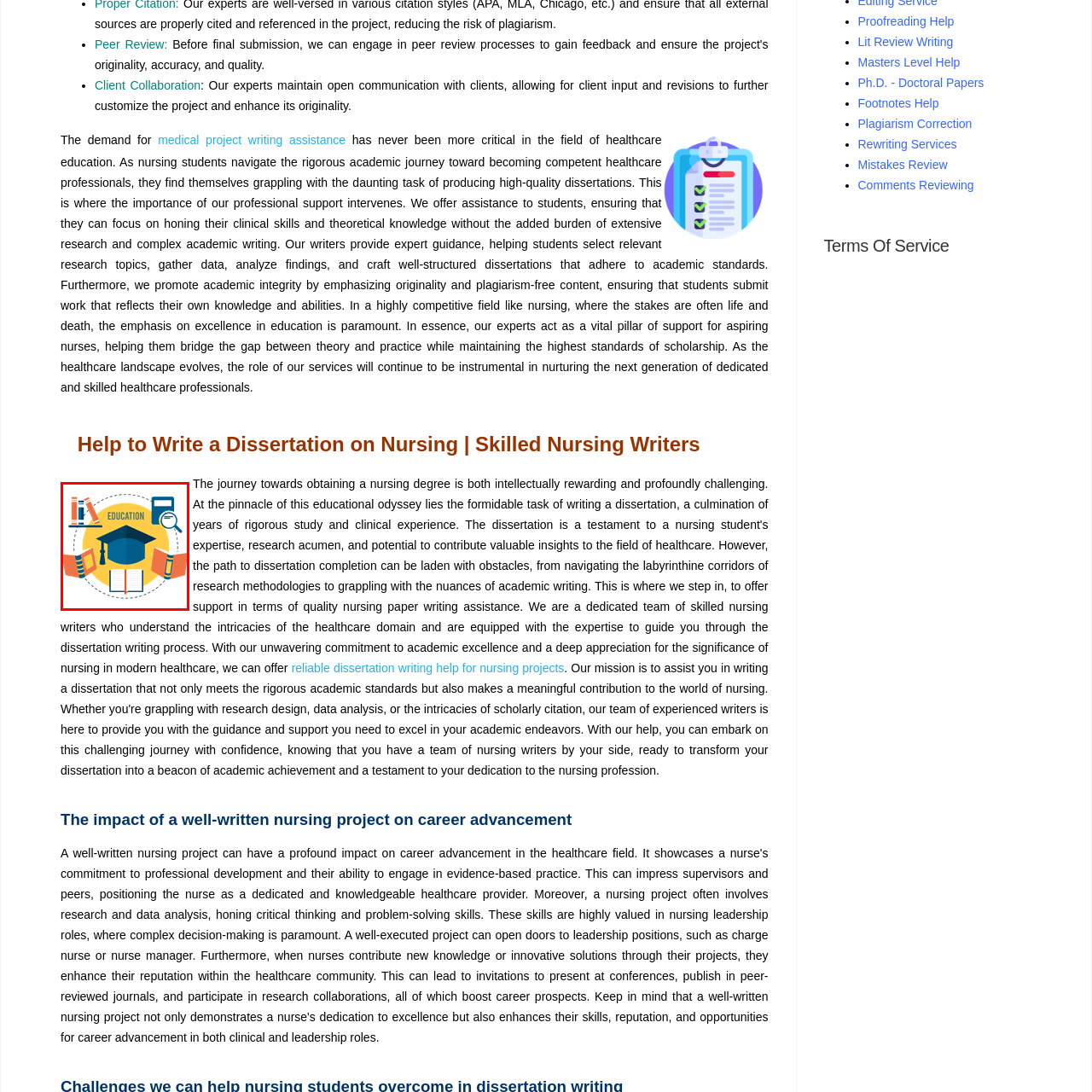What is at the heart of the design?
Carefully examine the image highlighted by the red bounding box and provide a detailed answer to the question.

The caption explicitly states that 'At the heart of the design is a graduation cap symbolizing achievement and academic success', indicating that the central element of the graphic is a graduation cap.